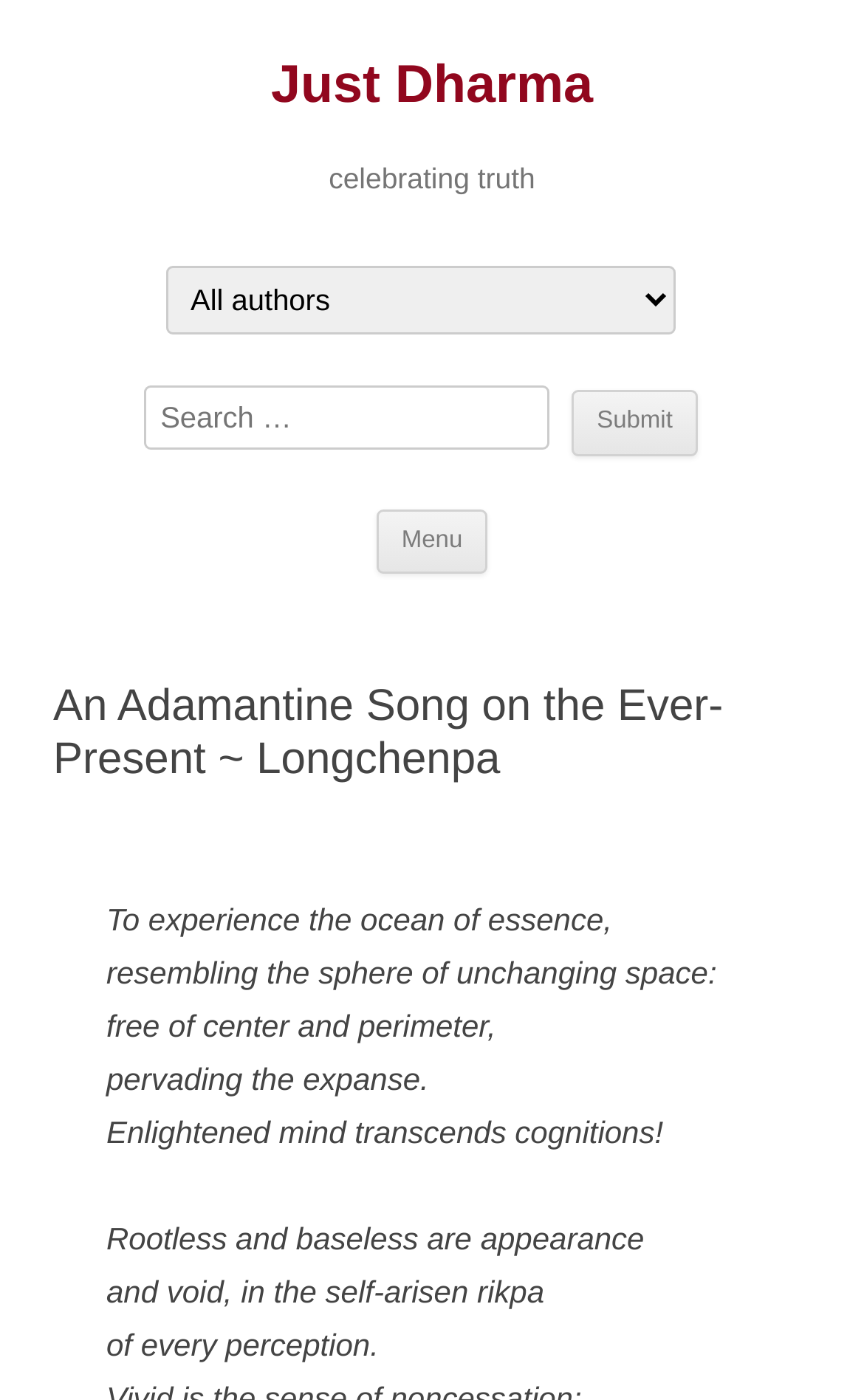How many paragraphs of text are there?
Based on the image, give a concise answer in the form of a single word or short phrase.

5